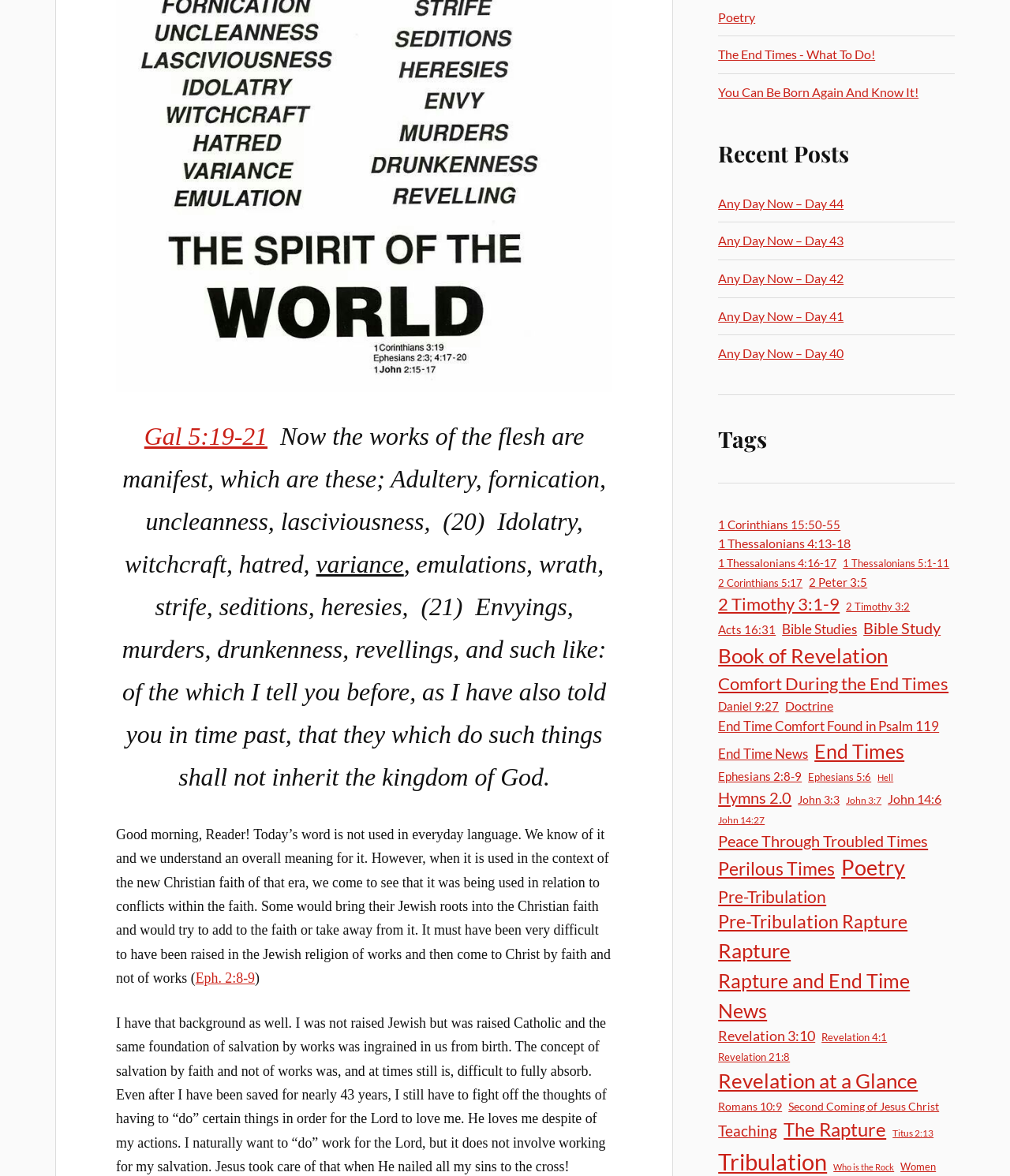Locate the bounding box coordinates of the element you need to click to accomplish the task described by this instruction: "Visit Poetry page".

[0.711, 0.008, 0.748, 0.021]